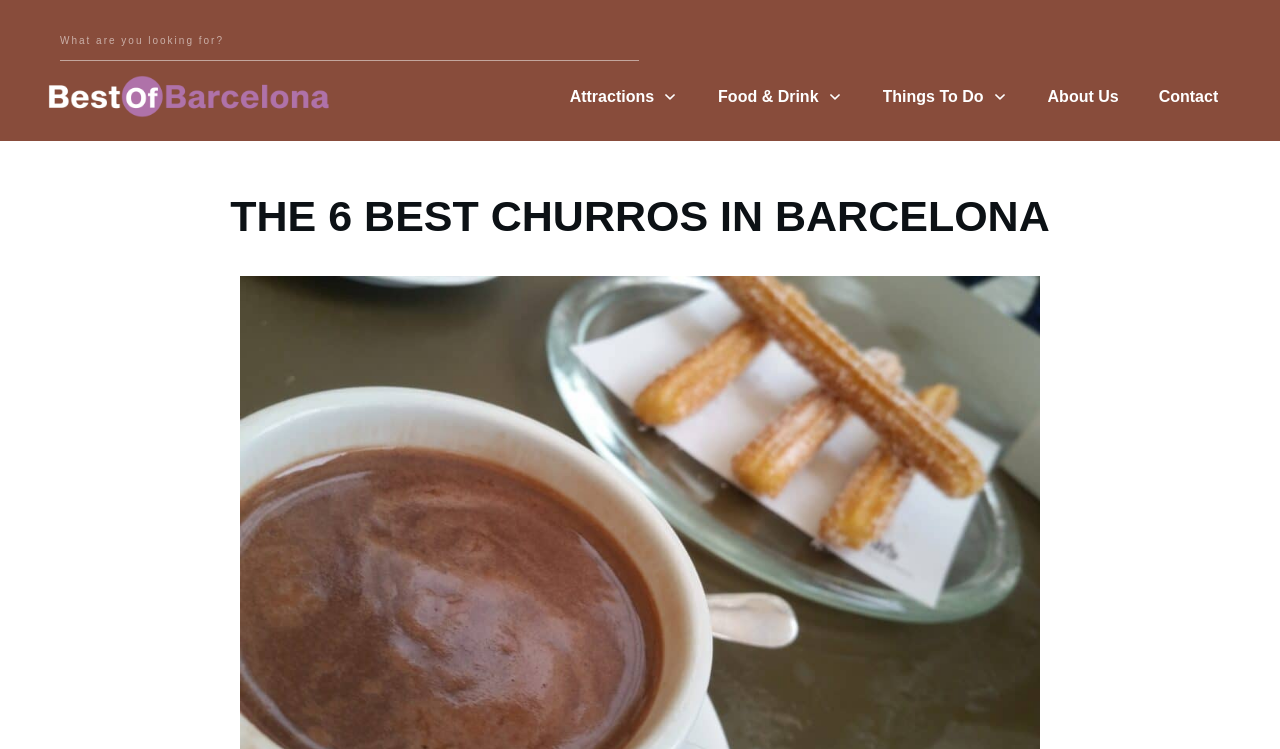Refer to the image and provide an in-depth answer to the question: 
Is there a search function?

I found a search box with the placeholder text 'What are you looking for?' which indicates that there is a search function available on the webpage.